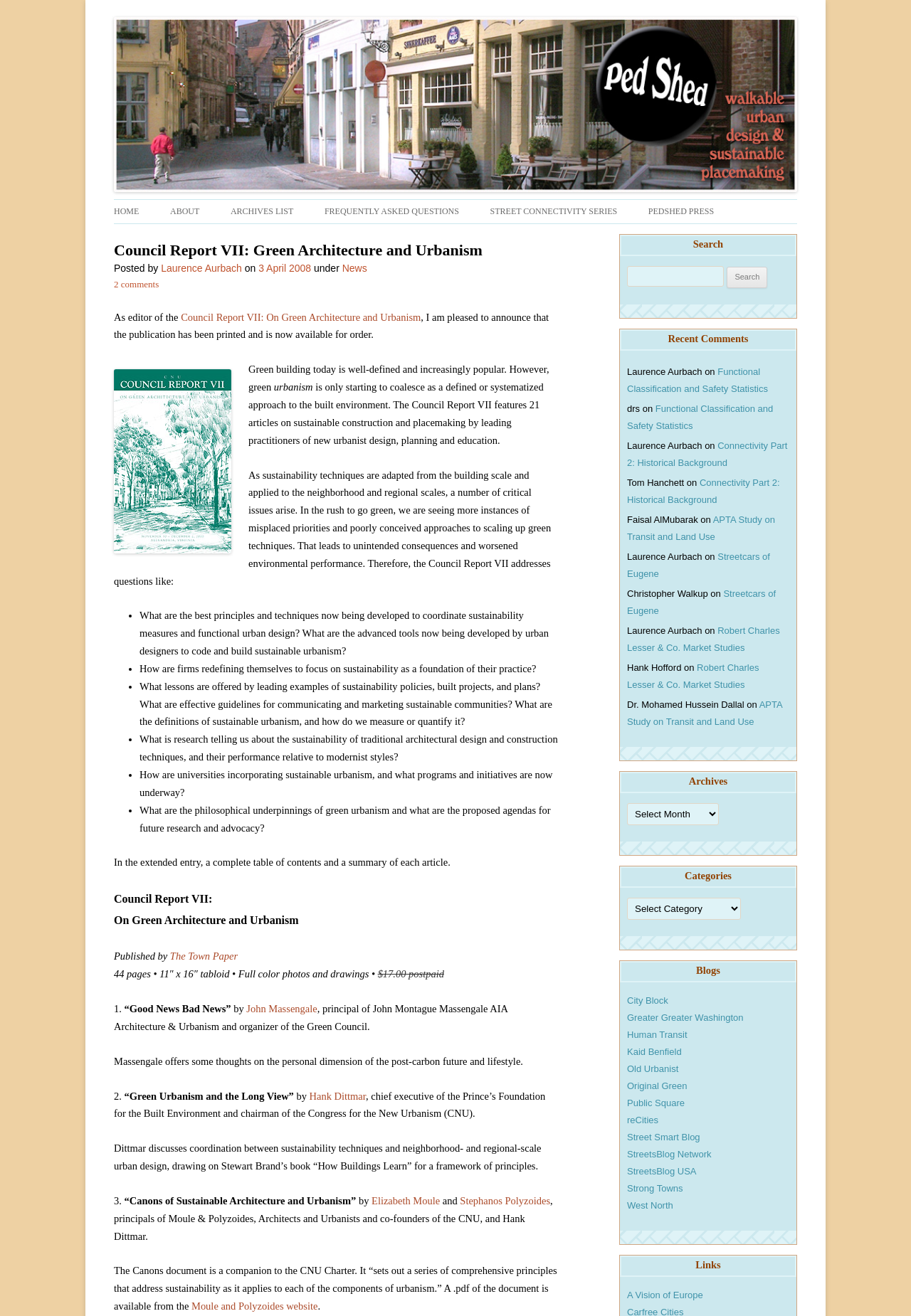What is the title of the webpage?
Answer the question with as much detail as you can, using the image as a reference.

The title of the webpage is obtained from the root element 'Council Report VII: Green Architecture and Urbanism | Ped Shed' which is the main heading of the webpage.